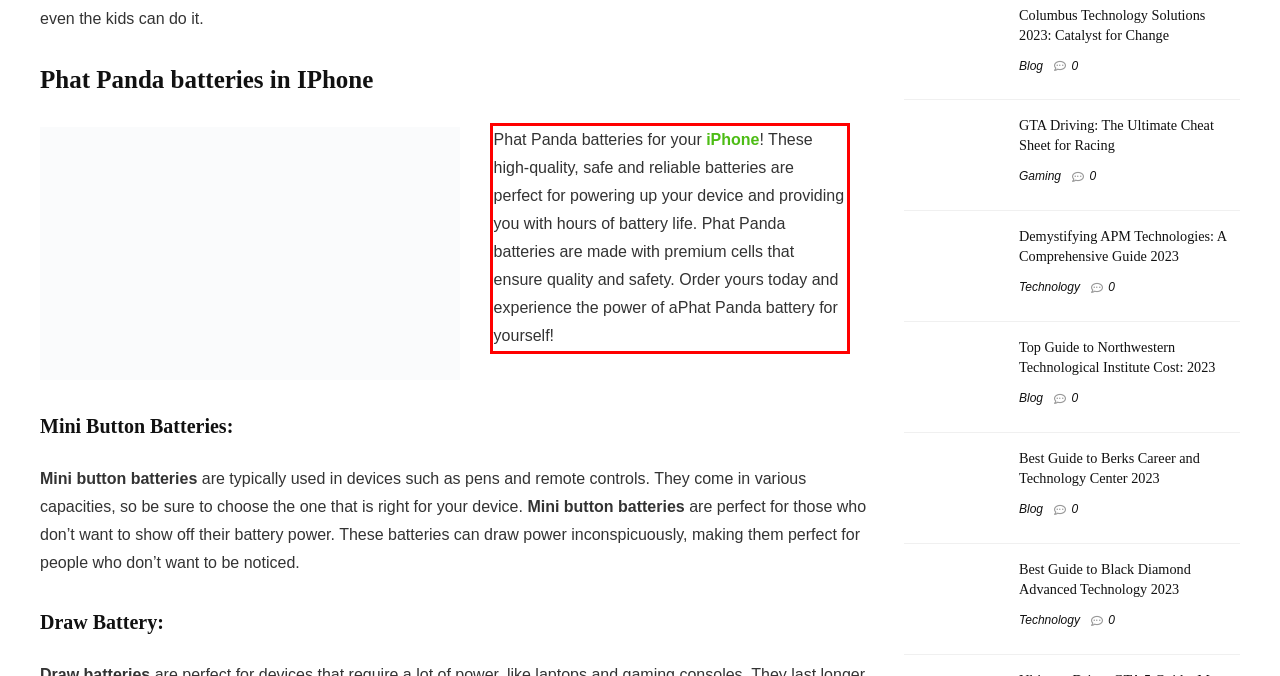View the screenshot of the webpage and identify the UI element surrounded by a red bounding box. Extract the text contained within this red bounding box.

Phat Panda batteries for your iPhone! These high-quality, safe and reliable batteries are perfect for powering up your device and providing you with hours of battery life. Phat Panda batteries are made with premium cells that ensure quality and safety. Order yours today and experience the power of aPhat Panda battery for yourself!